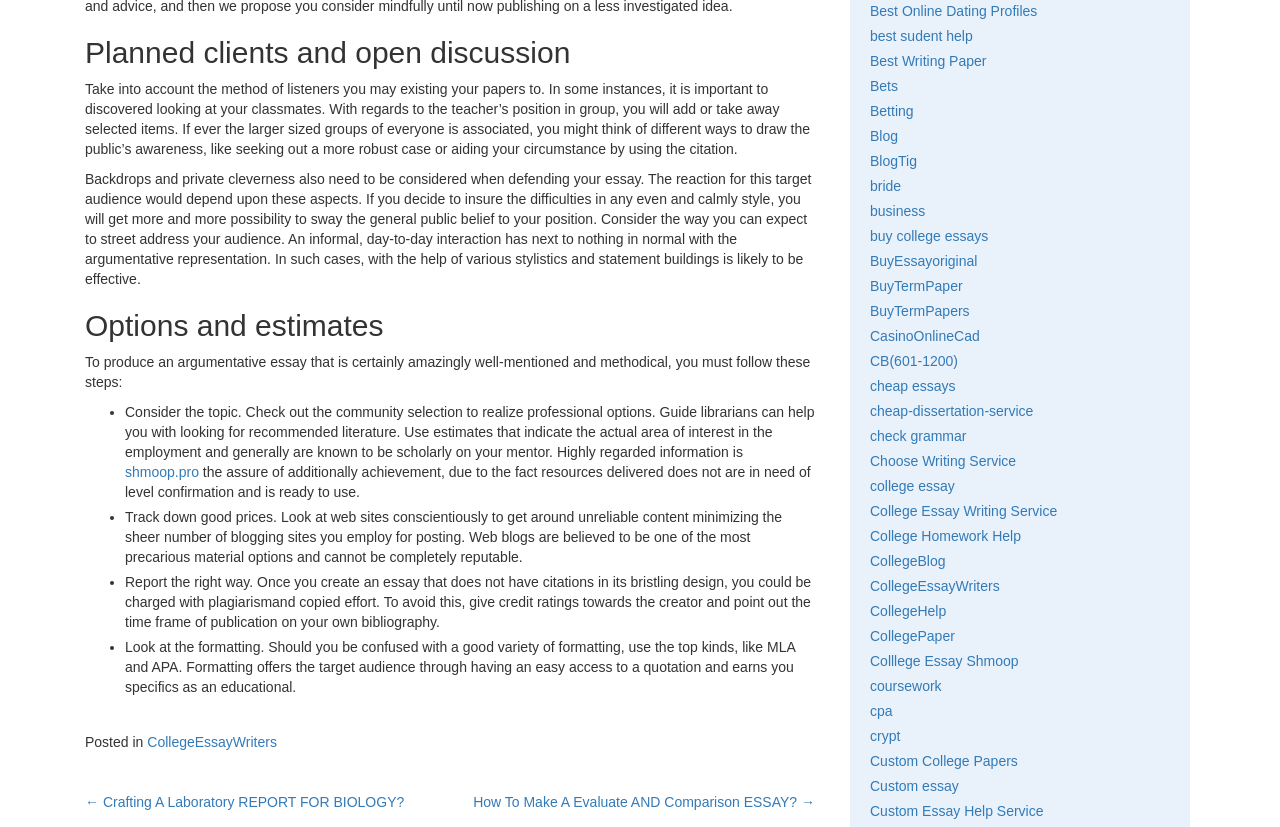Give a short answer using one word or phrase for the question:
What are some factors to consider when defending an essay?

Audience and private intelligence